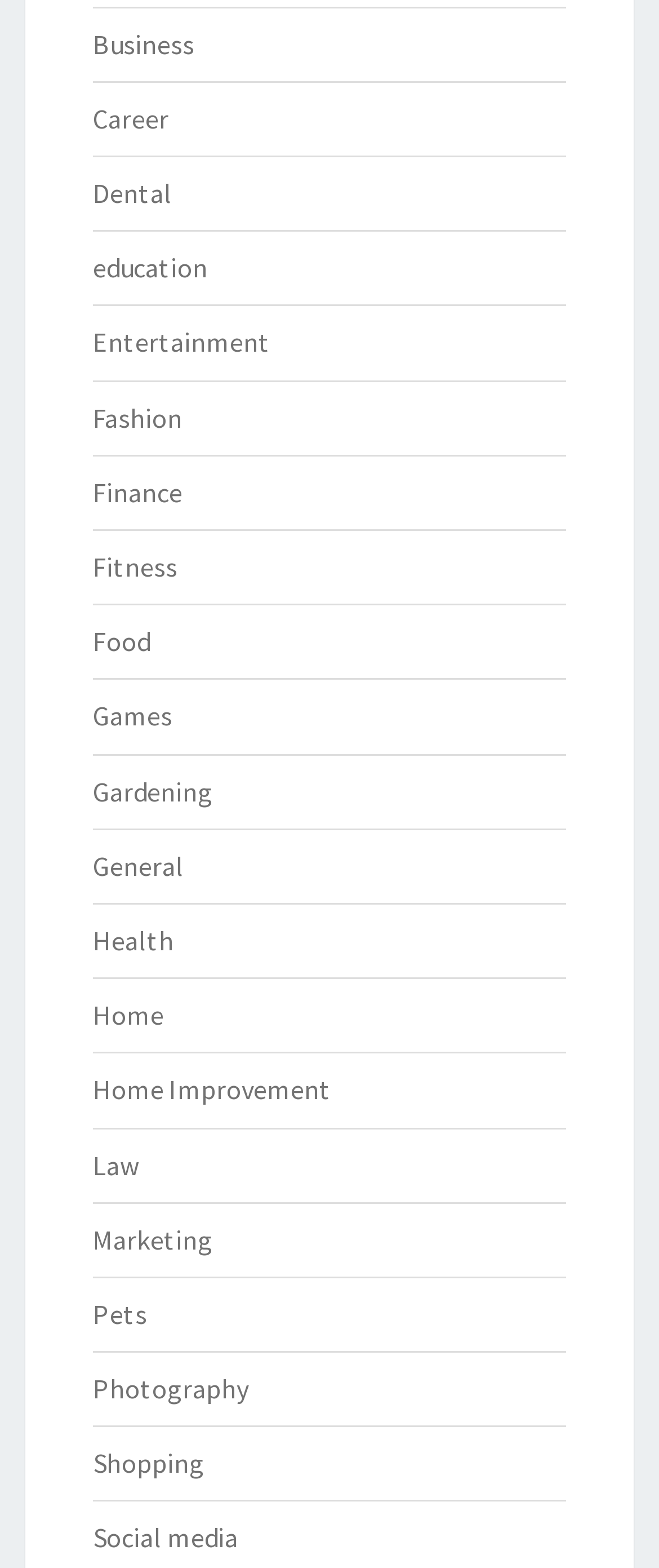Could you find the bounding box coordinates of the clickable area to complete this instruction: "Go to Health"?

[0.141, 0.589, 0.264, 0.61]